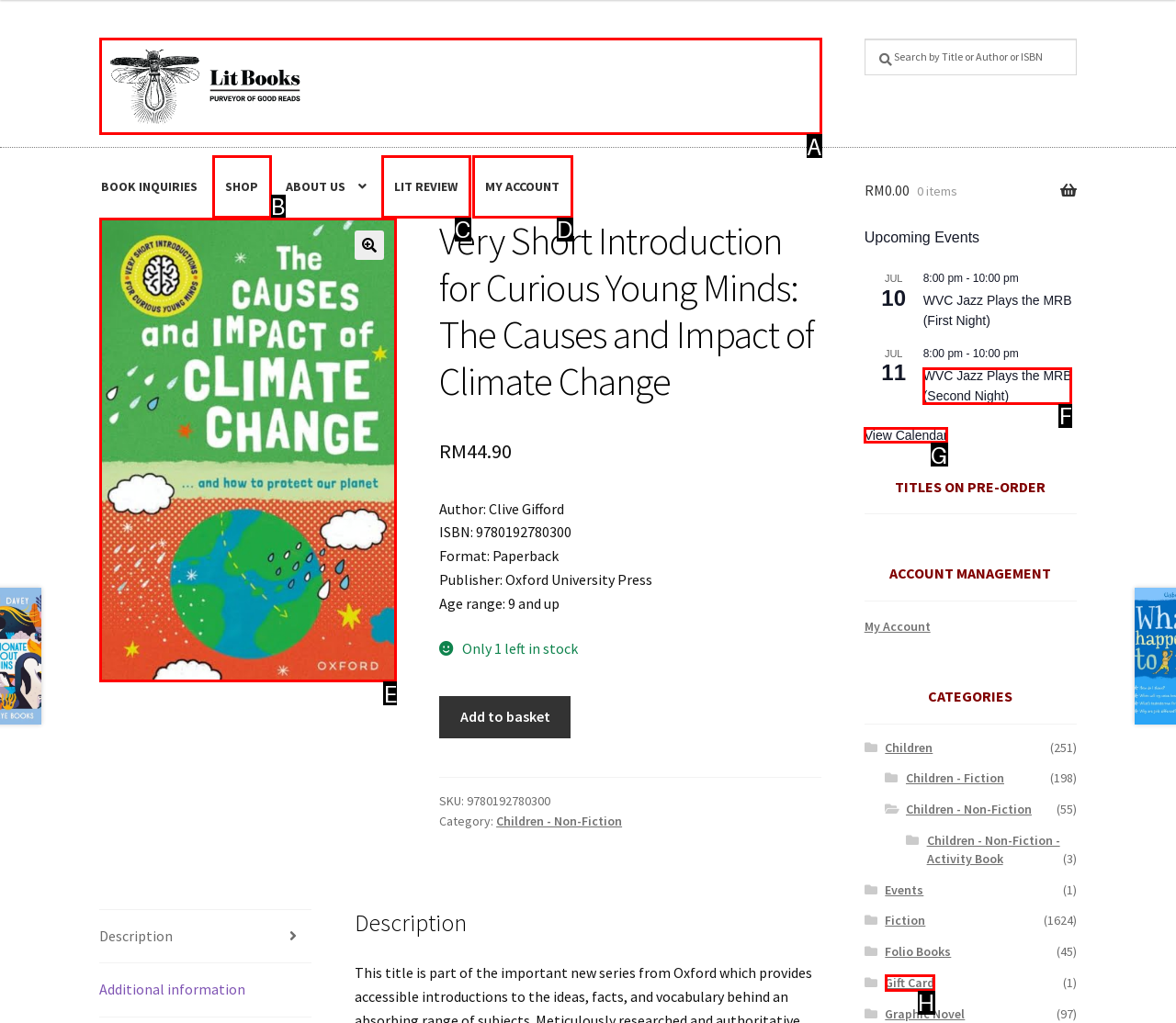Identify the option that corresponds to the description: parent_node: Category: Children - Non-Fiction. Provide only the letter of the option directly.

E